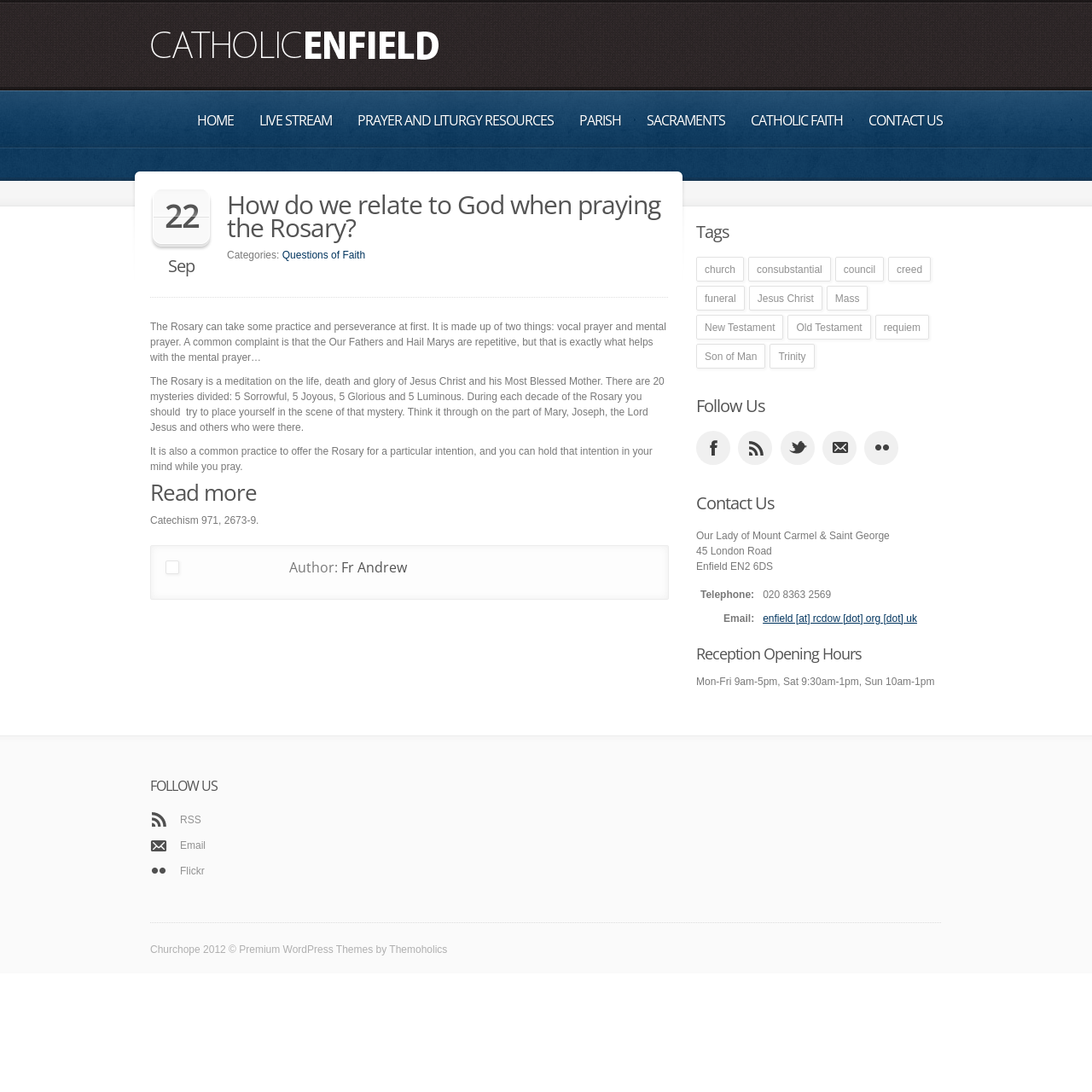Determine the bounding box coordinates of the section to be clicked to follow the instruction: "View the 'LIVE STREAM'". The coordinates should be given as four float numbers between 0 and 1, formatted as [left, top, right, bottom].

[0.226, 0.084, 0.316, 0.136]